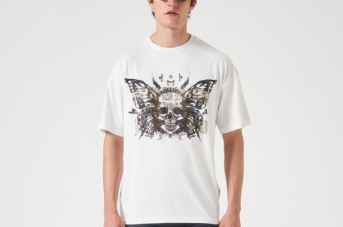Examine the image and give a thorough answer to the following question:
What is featured on the graphic design?

The caption describes the graphic design on the t-shirt as a skull flanked by ornate butterfly wings, creating a bold and edgy aesthetic. This implies that the graphic design prominently features a skull with butterfly wings on either side.